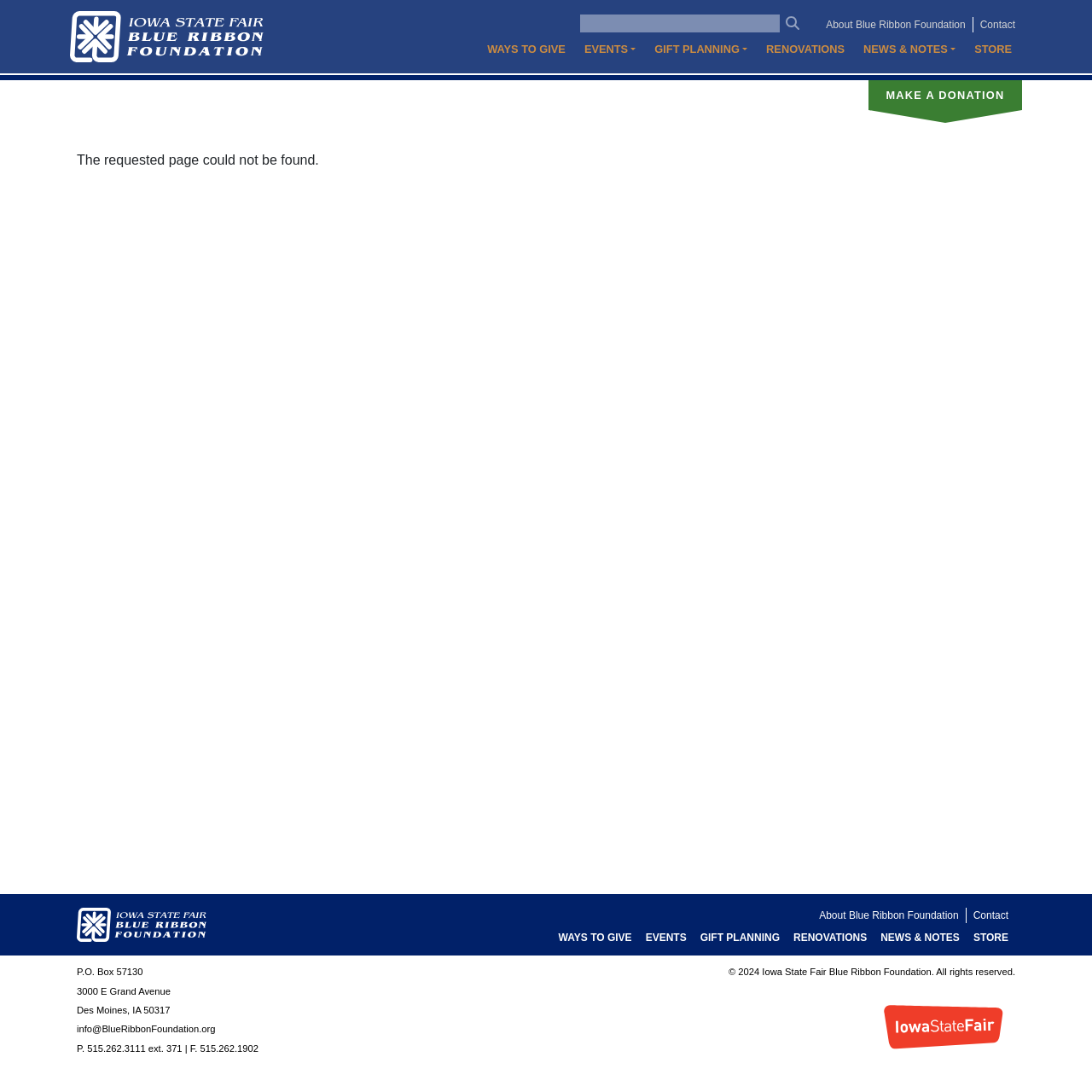Create an in-depth description of the webpage, covering main sections.

The webpage is a "Page not found" error page from the Blue Ribbon Foundation. At the top left, there is a link to the "Home" page accompanied by a small image. Next to it, there is a search bar with a "Search" button. On the top right, there is a user account menu with links to "About Blue Ribbon Foundation" and "Contact".

Below the top navigation, there is a main navigation menu with links to "WAYS TO GIVE", "EVENTS", "GIFT PLANNING", "RENOVATIONS", "NEWS & NOTES", and "STORE". 

The main content of the page is a message stating "The requested page could not be found." Below this message, there is a call-to-action link to "MAKE A DONATION".

At the bottom of the page, there is a footer section with links to "Home", "About Blue Ribbon Foundation", and "Contact" again, as well as a main navigation menu that is identical to the one at the top. The footer also contains the organization's address, phone number, and email address. Additionally, there is a copyright notice and an image of the Iowa State Fair Logo.